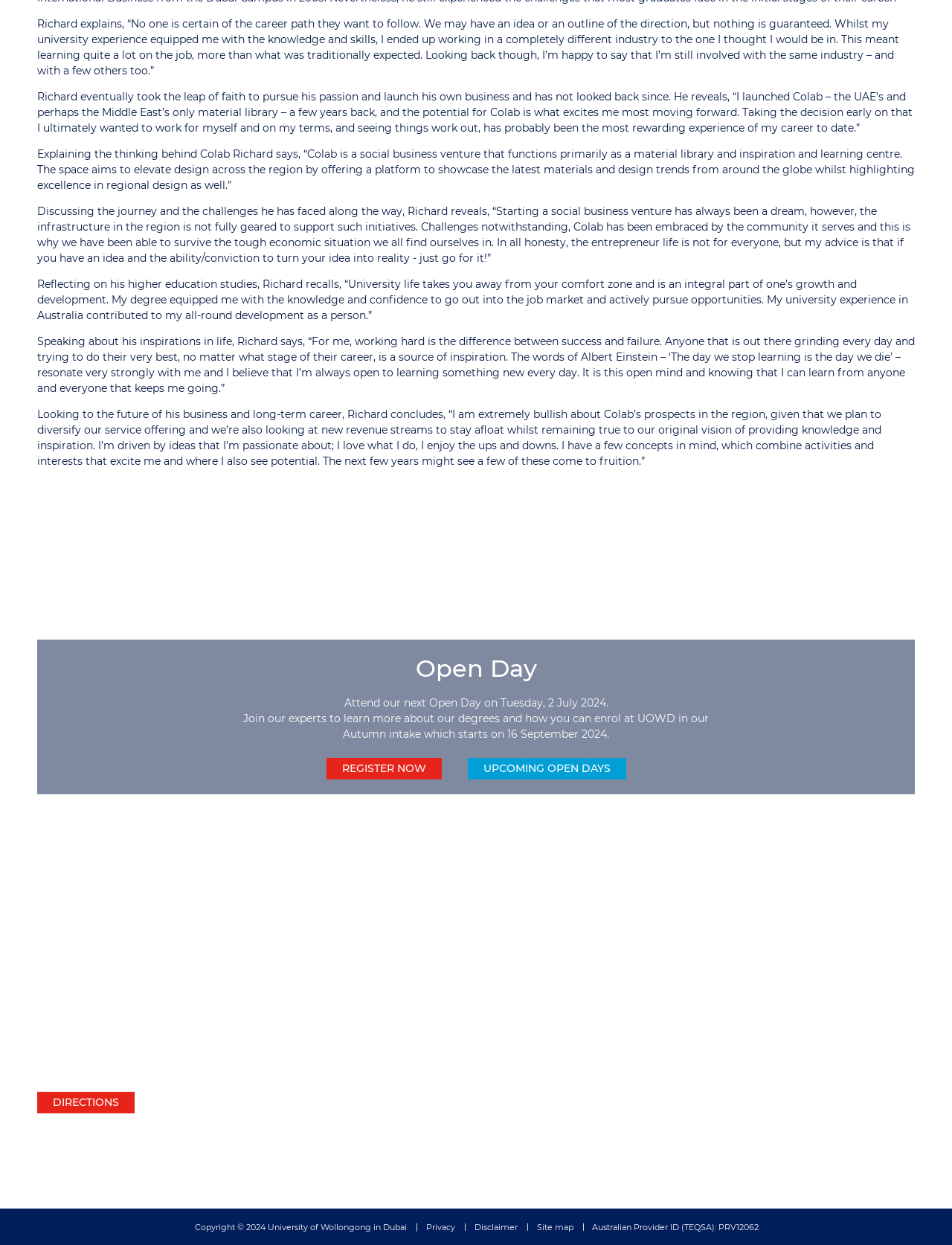Analyze the image and provide a detailed answer to the question: What is the name of Richard's business?

The name of Richard's business can be found in the section where Richard talks about his business, where it is mentioned as 'Colab – the UAE’s and perhaps the Middle East’s only material library'.